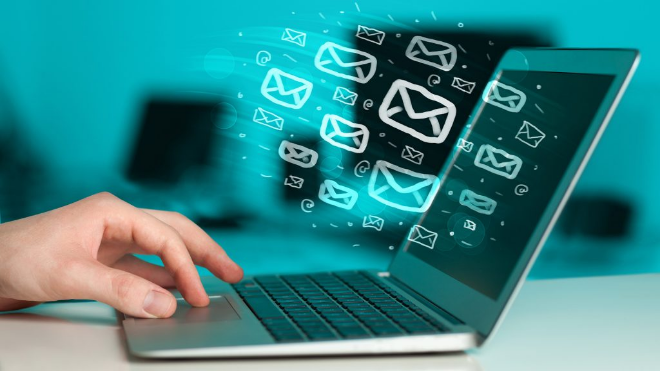What is the laptop being used for?
Carefully examine the image and provide a detailed answer to the question.

The image shows a hand poised above the keyboard, suggesting active engagement in digital communication, which is further emphasized by the emerging icons of envelopes, highlighting the significance of email as a powerful tool in digital marketing strategies.